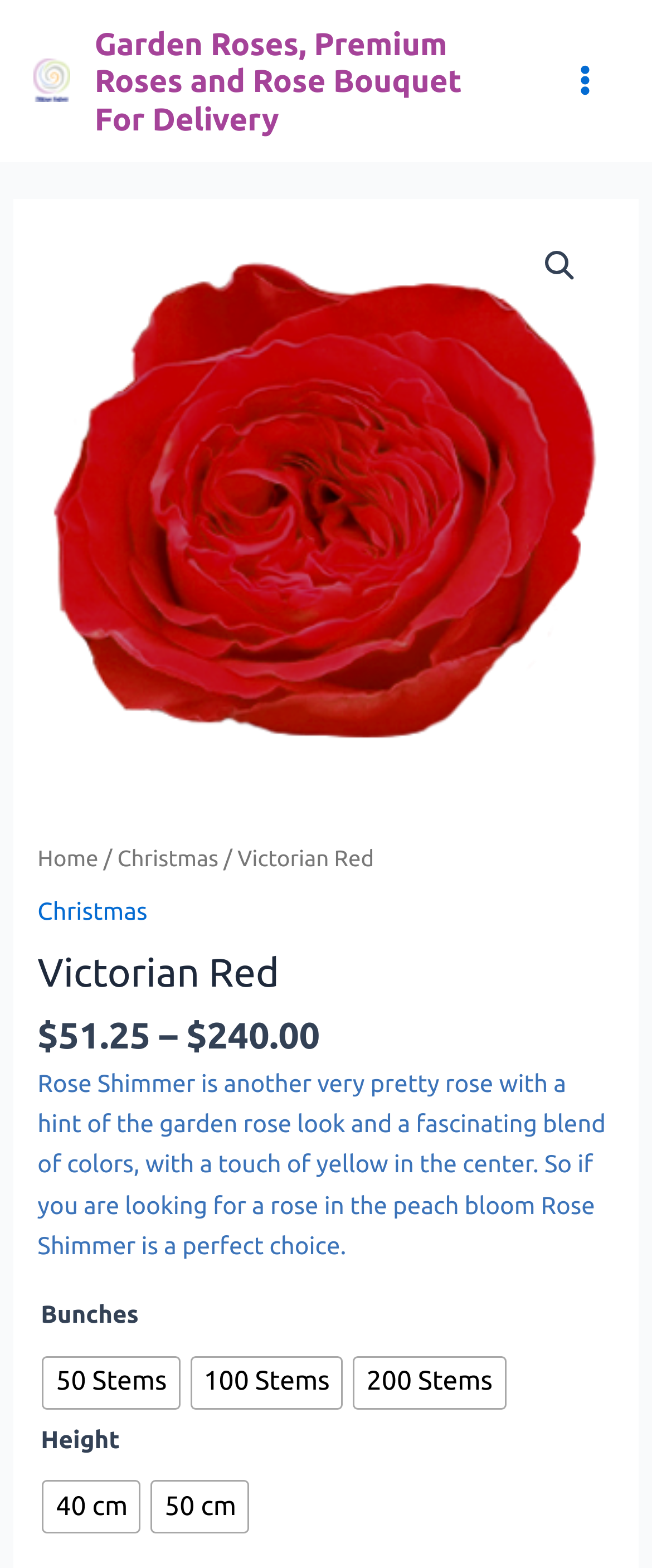Locate the bounding box coordinates of the element that should be clicked to execute the following instruction: "Click the 'Main Menu' button".

[0.845, 0.03, 0.949, 0.073]